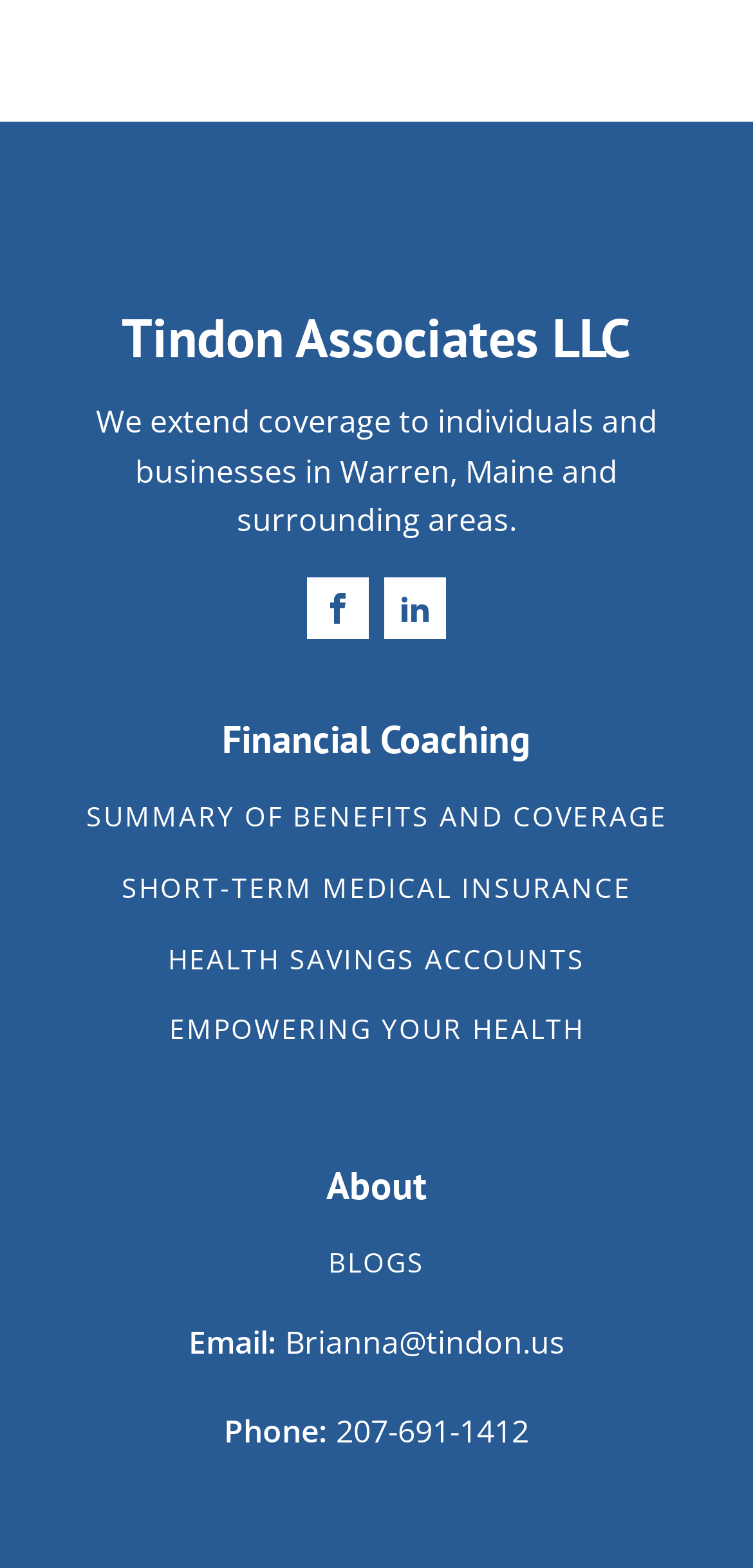Identify the bounding box coordinates for the element you need to click to achieve the following task: "Contact via Email". The coordinates must be four float values ranging from 0 to 1, formatted as [left, top, right, bottom].

[0.378, 0.841, 0.75, 0.873]